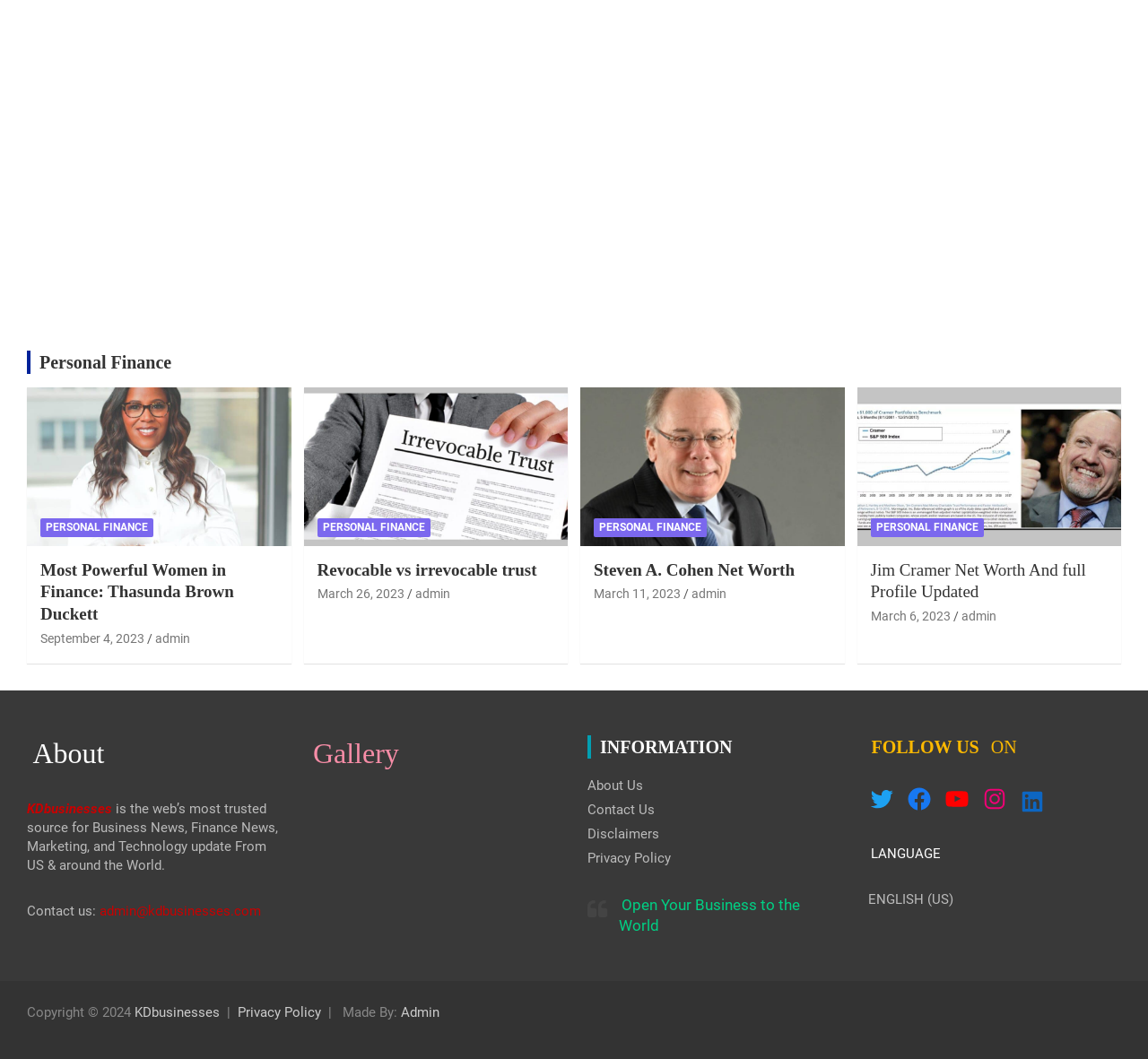Provide the bounding box coordinates of the UI element this sentence describes: "admin".

[0.602, 0.554, 0.633, 0.567]